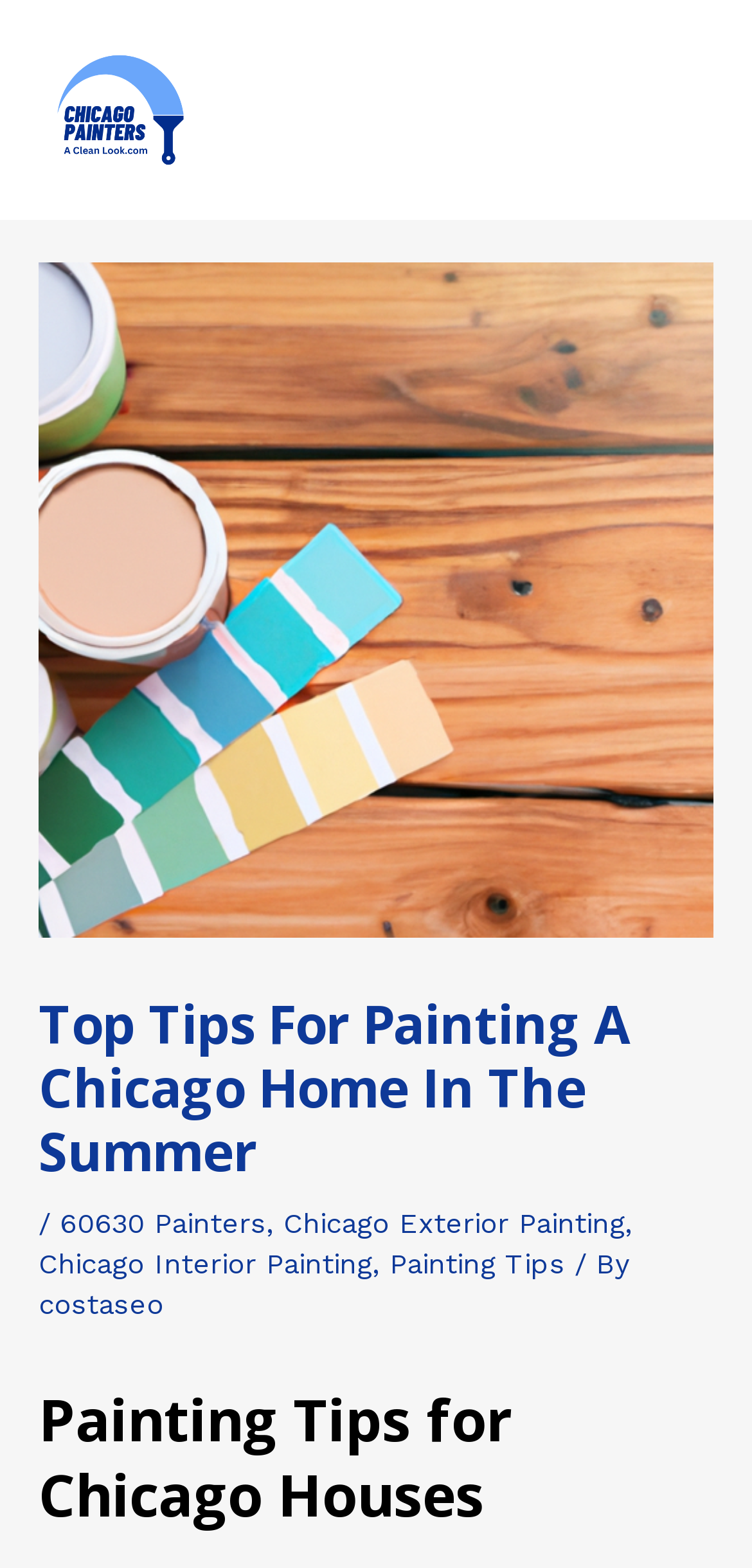Answer this question using a single word or a brief phrase:
What is the name of the painting company?

A Clean Look